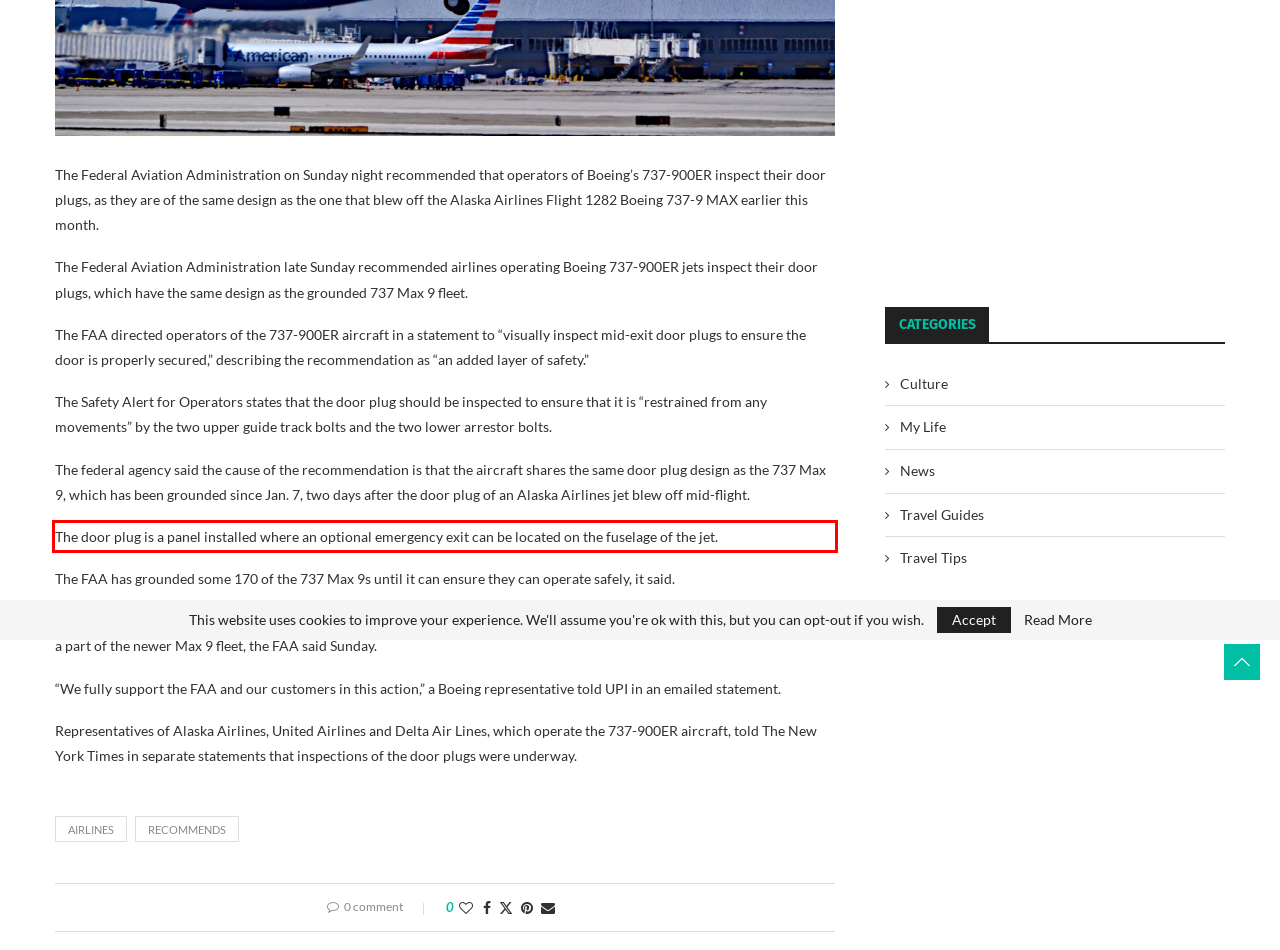Examine the webpage screenshot, find the red bounding box, and extract the text content within this marked area.

The door plug is a panel installed where an optional emergency exit can be located on the fuselage of the jet.